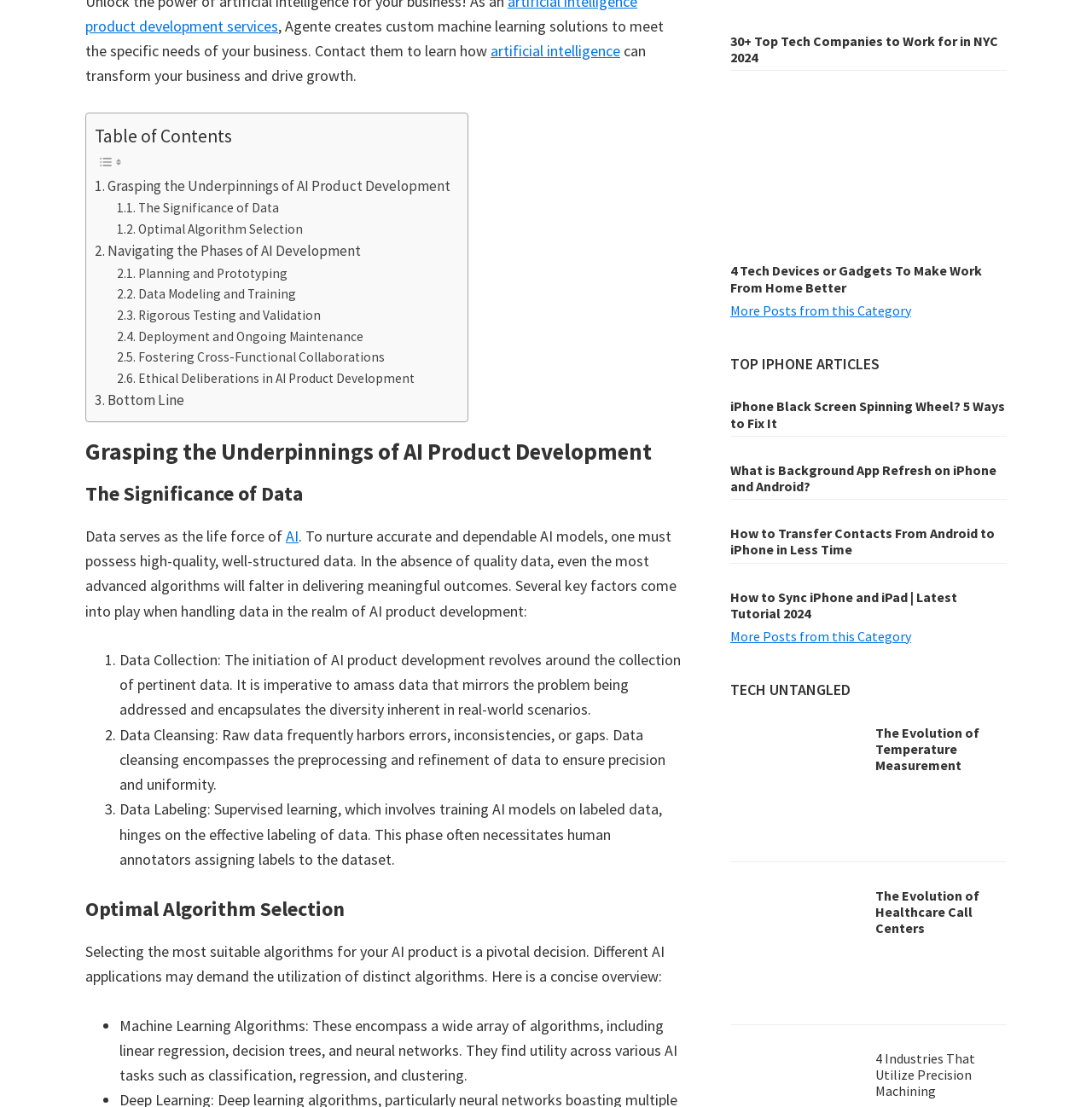Find the bounding box coordinates for the area that must be clicked to perform this action: "Explore '4 Tech Devices or Gadgets To Make Work From Home Better'".

[0.669, 0.237, 0.899, 0.267]